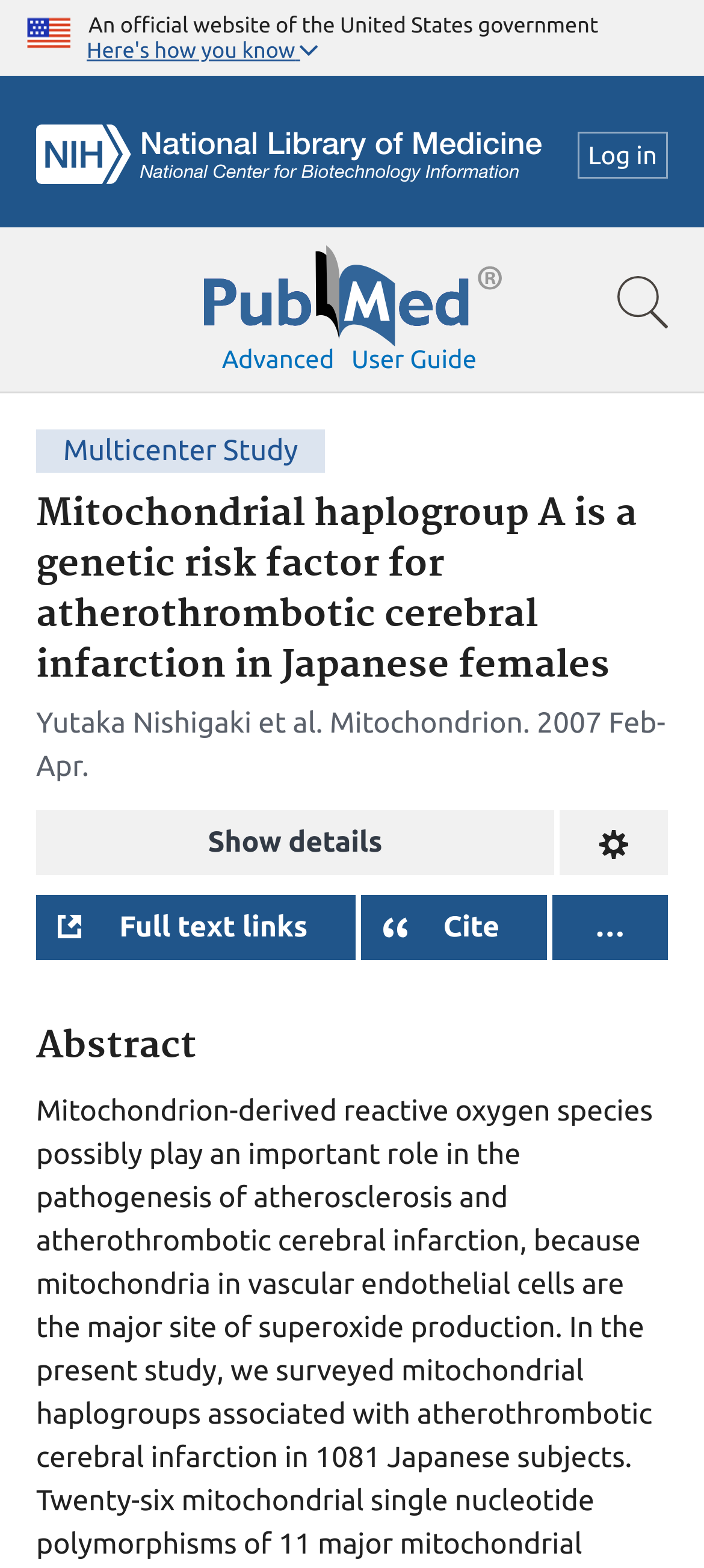Respond with a single word or phrase for the following question: 
What is the logo on the top left corner?

NCBI Logo